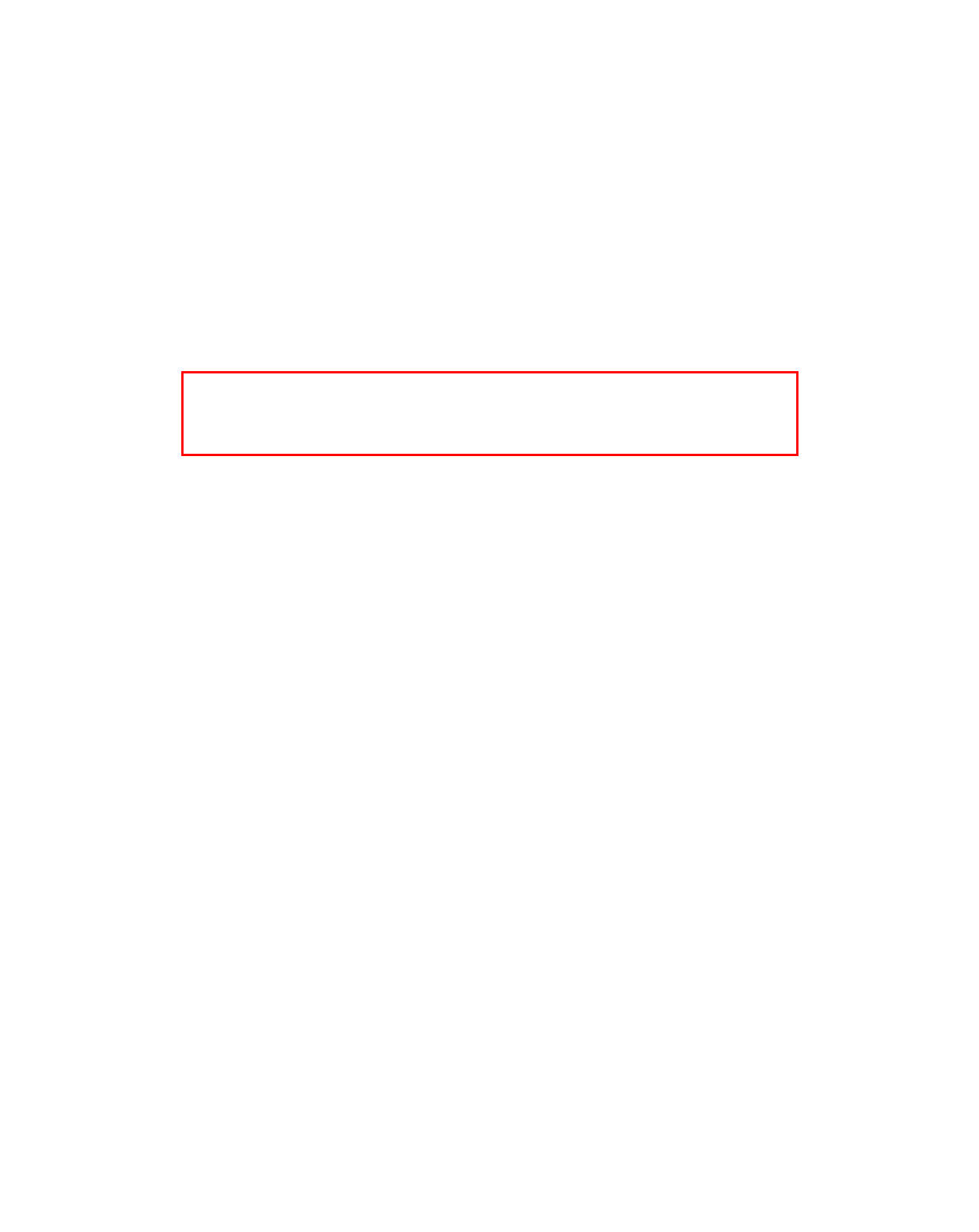Please perform OCR on the text within the red rectangle in the webpage screenshot and return the text content.

¬ Access to more waters: Because kayaks are more stable and require less effort, you can use them in more places and conditions. SUP fishing is generally a no-go unless it’s a calm day. (Unless you have a Cubera 120.)